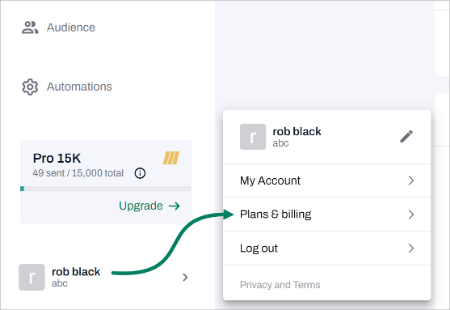Please respond to the question using a single word or phrase:
How many emails has the user sent?

49